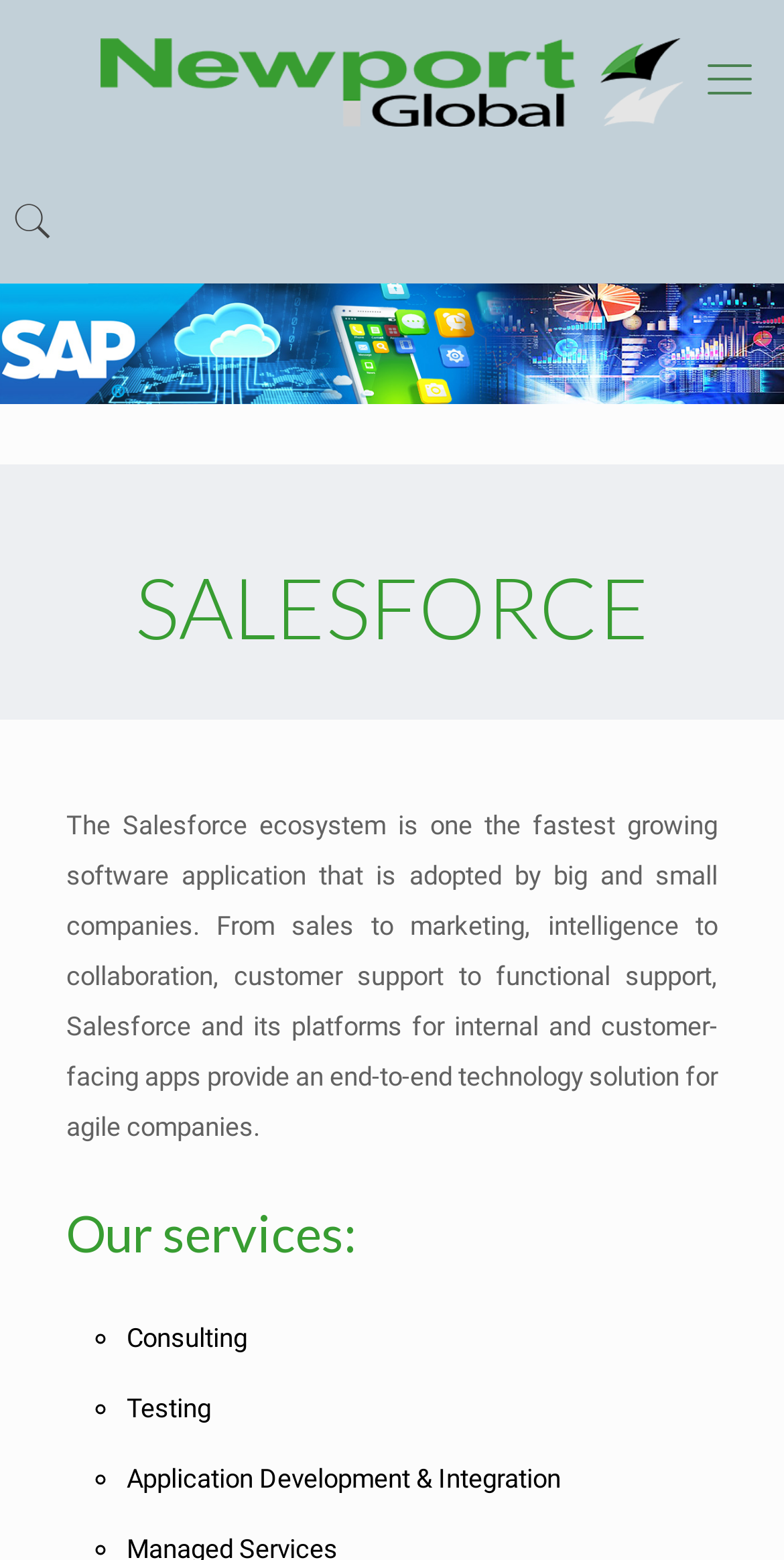Observe the image and answer the following question in detail: What is the purpose of Salesforce?

According to the webpage, Salesforce provides an end-to-end technology solution for agile companies, covering various aspects from sales to marketing, intelligence to collaboration, and customer support to functional support.